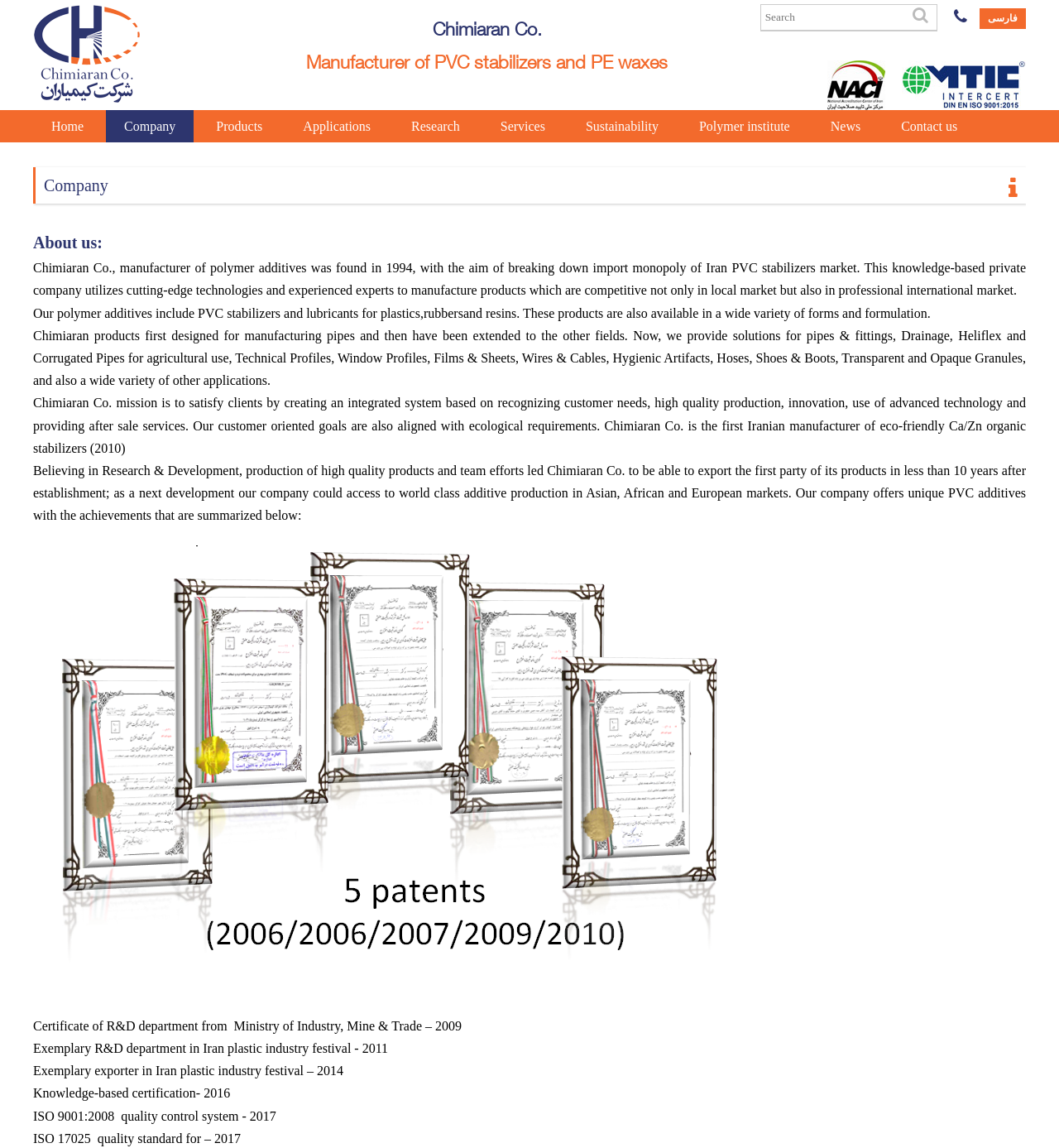Answer the following in one word or a short phrase: 
What is the company's main product?

PVC stabilizers and PE waxes